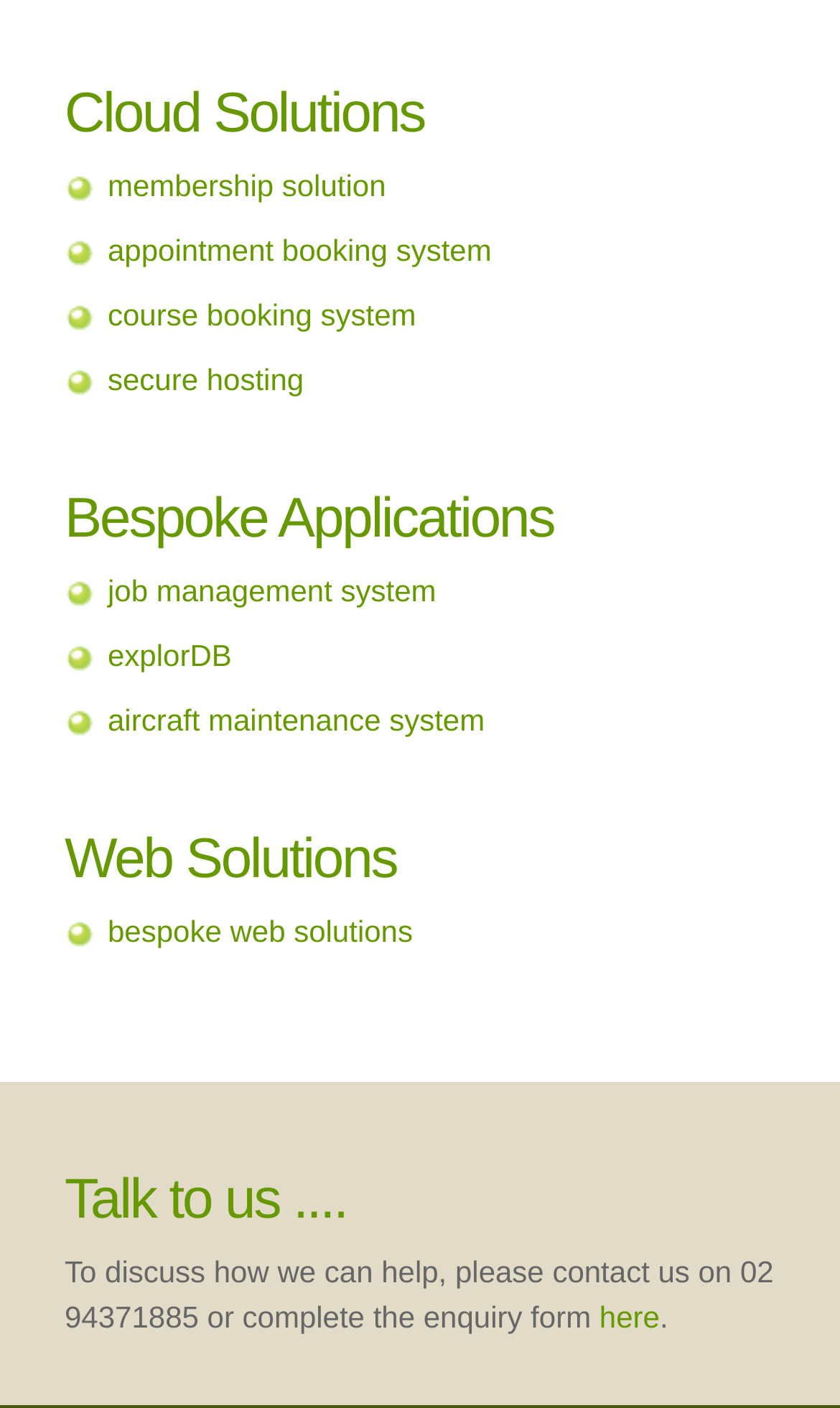Find the bounding box coordinates for the area that should be clicked to accomplish the instruction: "go to previous chapter".

None